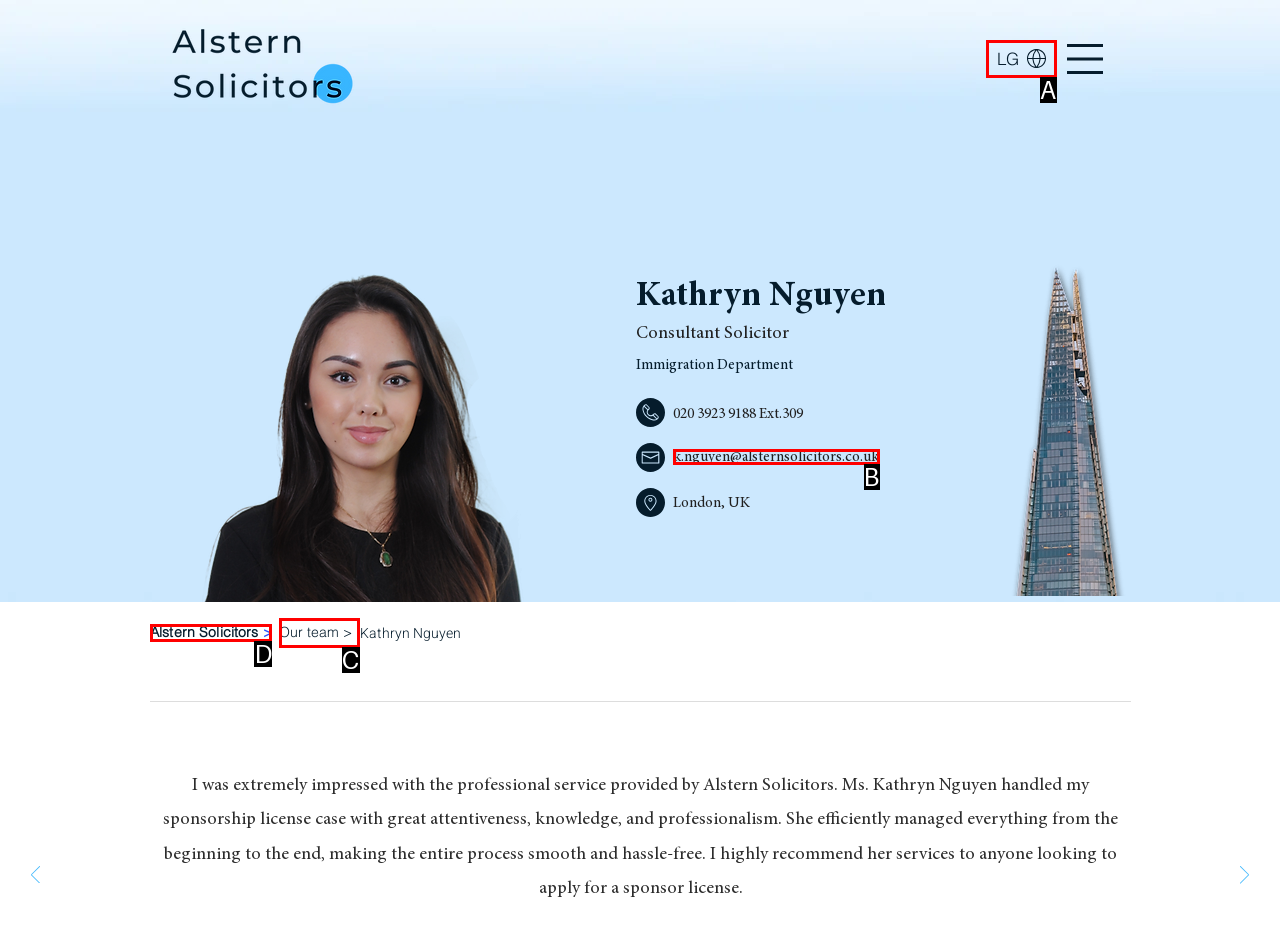From the provided options, which letter corresponds to the element described as: Tips
Answer with the letter only.

None